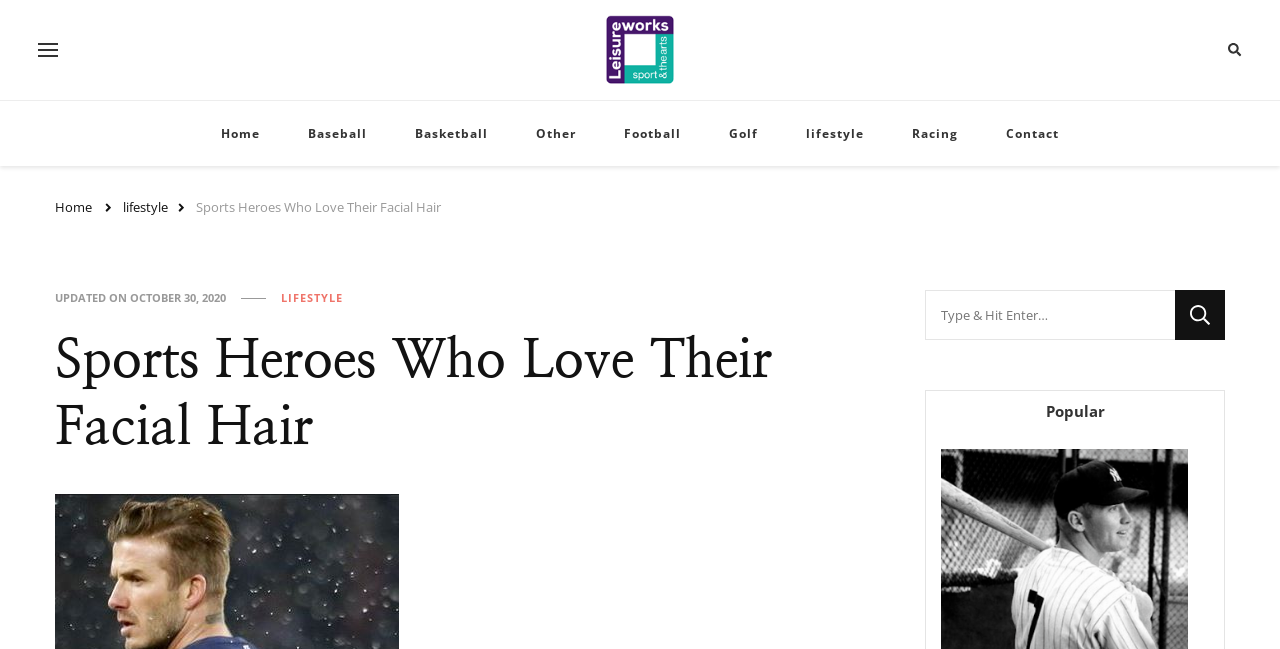What is the purpose of the search bar?
Please provide a single word or phrase as your answer based on the screenshot.

To search for something